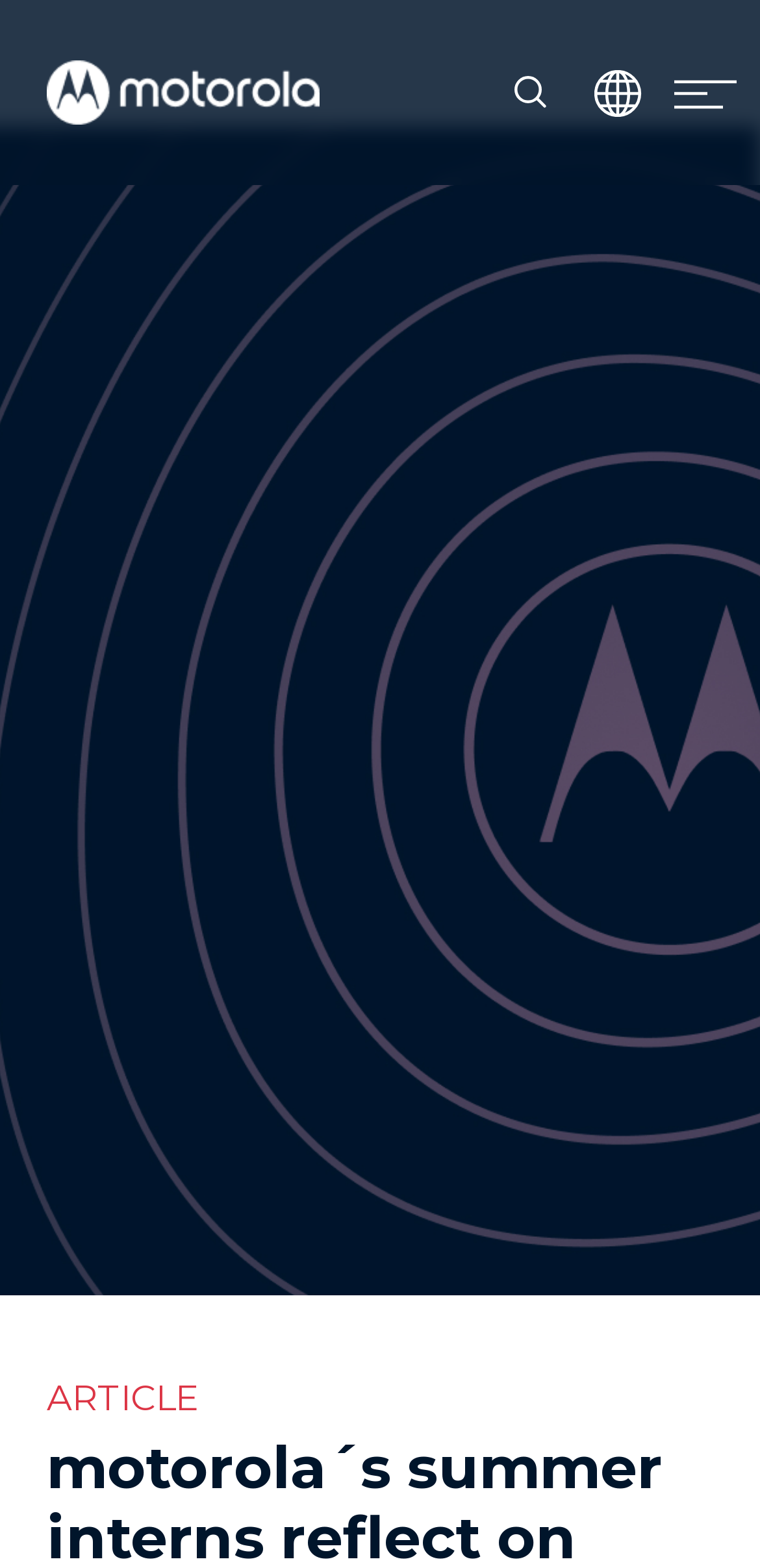Deliver a detailed narrative of the webpage's visual and textual elements.

The webpage is Motorola's official global blog site, featuring a prominent header section at the top with a link to the blog's title, "Motorola's Official Global Blog", accompanied by an image with the same name. This header section is positioned near the top left corner of the page.

To the right of the header section, there are two more links, one with no text and another labeled "Country Select", each accompanied by an image. These links are positioned near the top right corner of the page.

Further to the right, there is a menu button labeled "Menu", also accompanied by an image. This menu button is located near the top right edge of the page.

Below the header section, there is a section with a static text "ARTICLE", positioned roughly in the top left quarter of the page. This section likely contains the main content of the blog, such as announcements, press materials, and original stories about Motorola's technology, as hinted by the meta description.